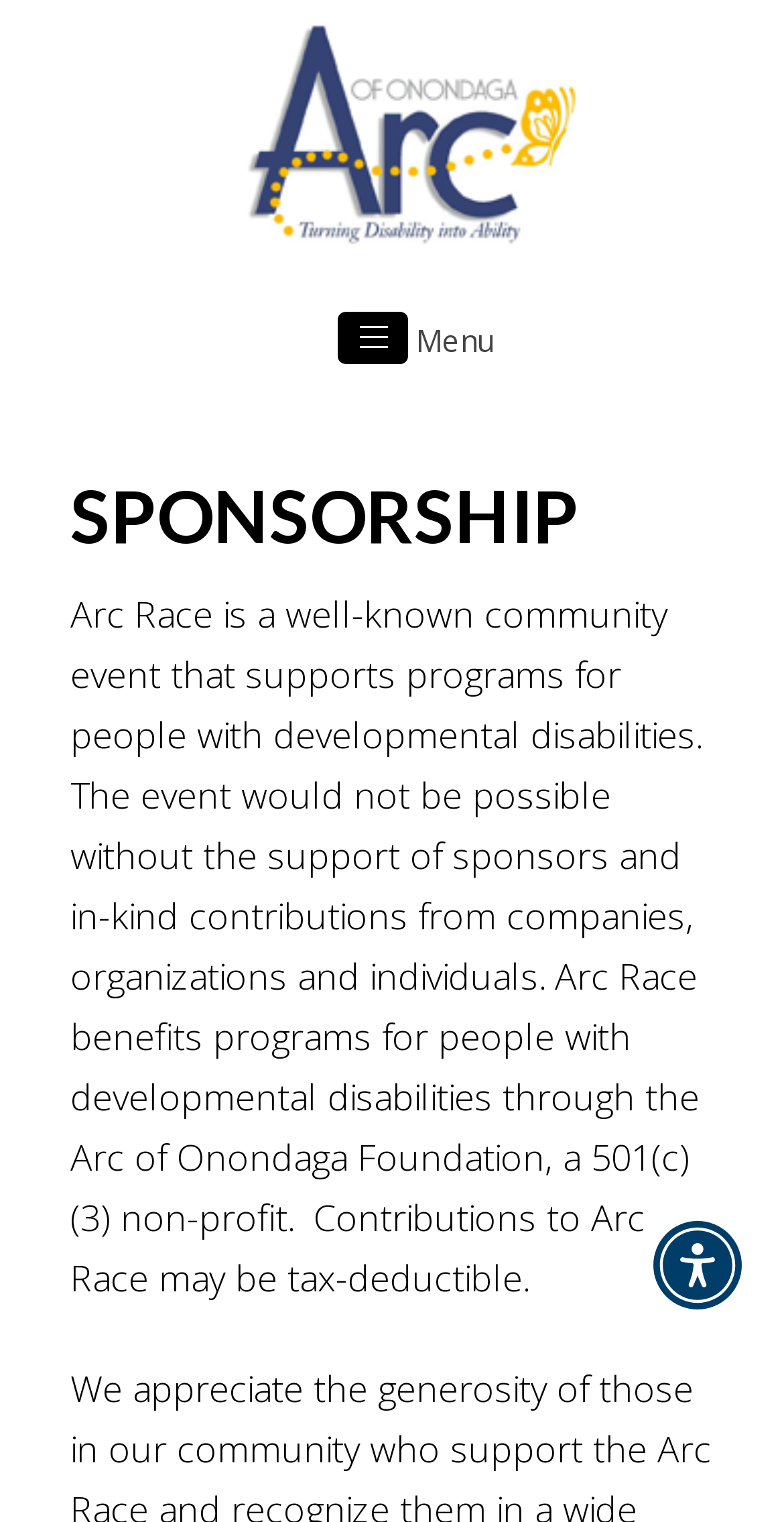Generate a detailed explanation of the webpage's features and information.

The webpage is about the Sponsorship Arc Race, a community event that supports programs for people with developmental disabilities. At the top right corner, there is an "Accessibility Menu" button. Below it, there is a link and an image, both labeled "Arc Of Onondaga", which are positioned side by side. 

To the right of the image, there is an unlabeled button and a "Menu" text. 

The main content of the webpage is divided into two sections. The first section is a heading that reads "SPONSORSHIP" and spans almost the entire width of the page. 

Below the heading, there is a paragraph of text that describes the Arc Race event, its purpose, and its benefits. The text is positioned near the top of the page and takes up most of the vertical space.